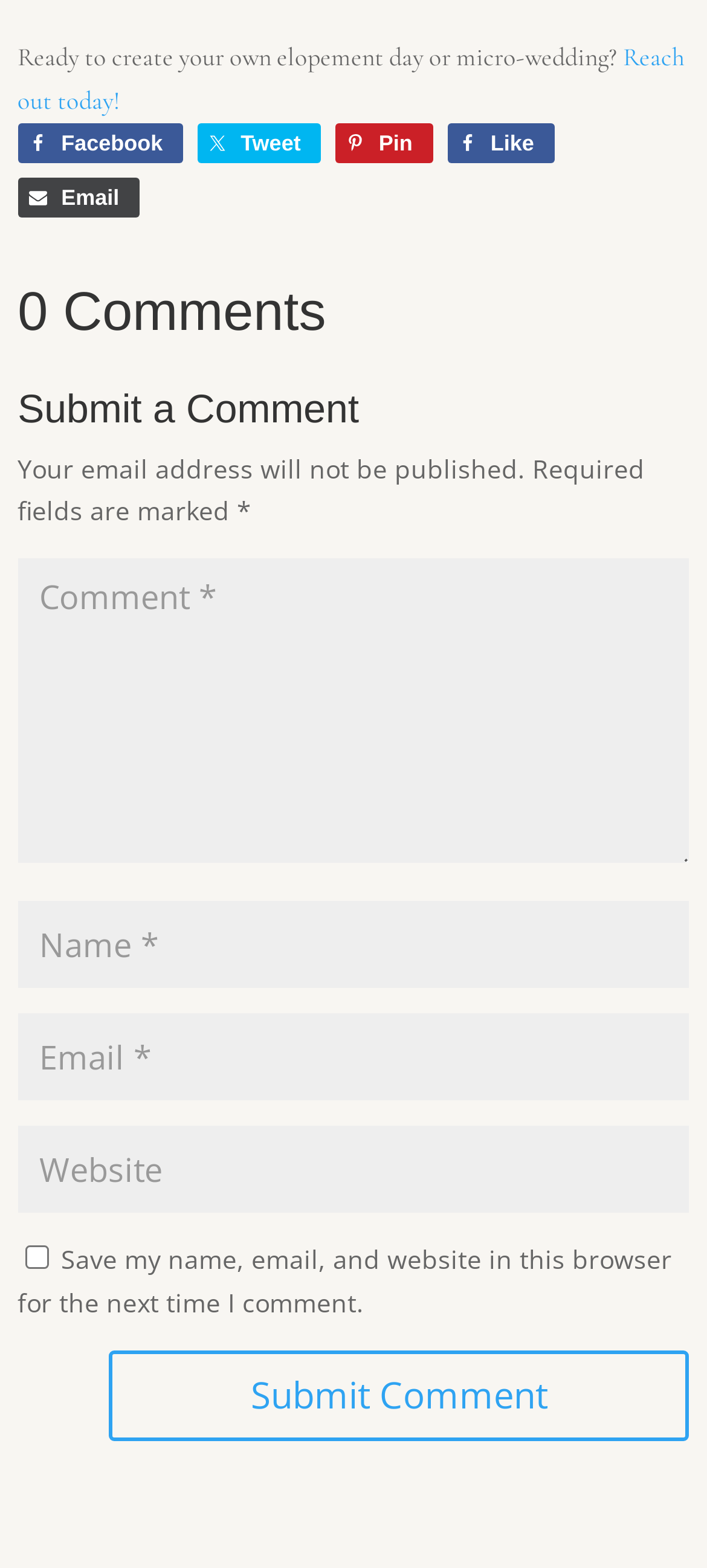Determine the bounding box coordinates (top-left x, top-left y, bottom-right x, bottom-right y) of the UI element described in the following text: Submit Comment

[0.154, 0.861, 0.975, 0.919]